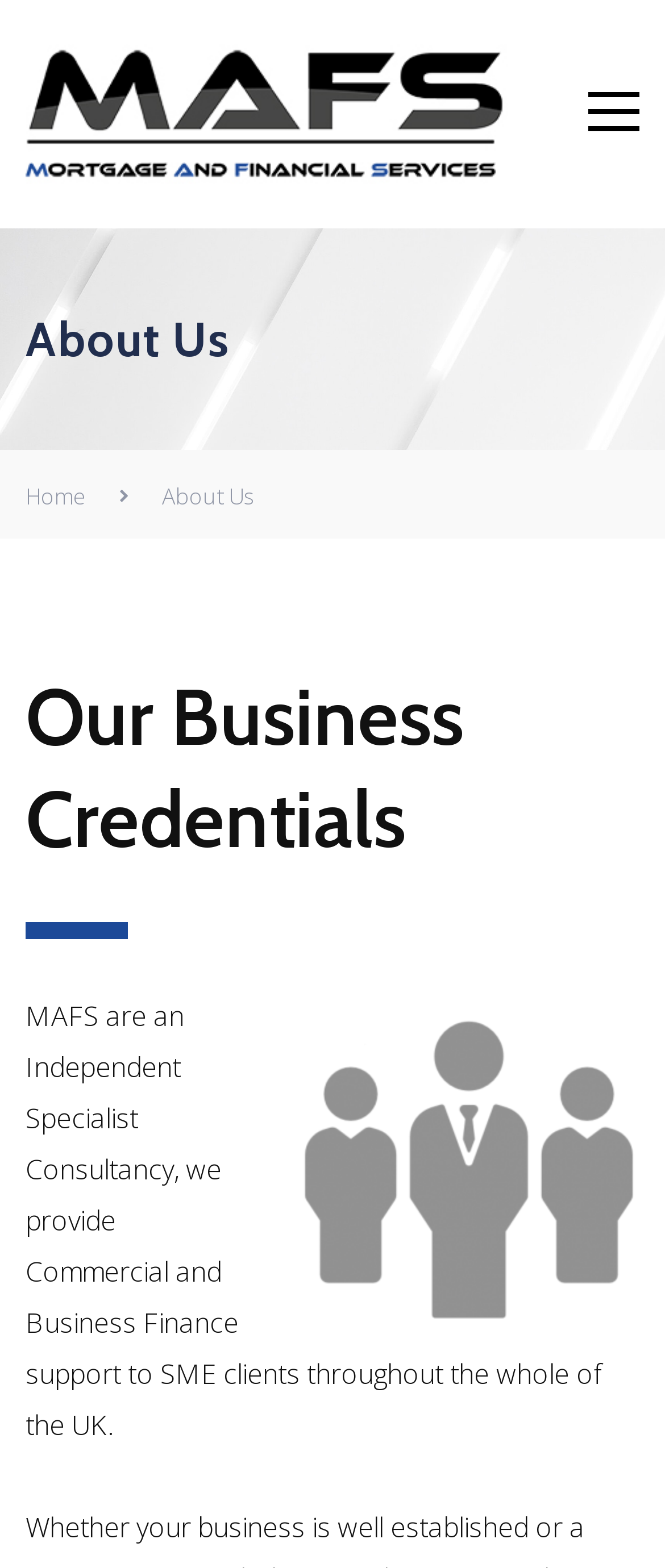What is the purpose of MAFS?
Carefully analyze the image and provide a detailed answer to the question.

The StaticText element with the text 'MAFS are an Independent Specialist Consultancy, we provide Commercial and Business Finance support to SME clients throughout the whole of the UK.' suggests that the purpose of MAFS is to provide support to SME clients.